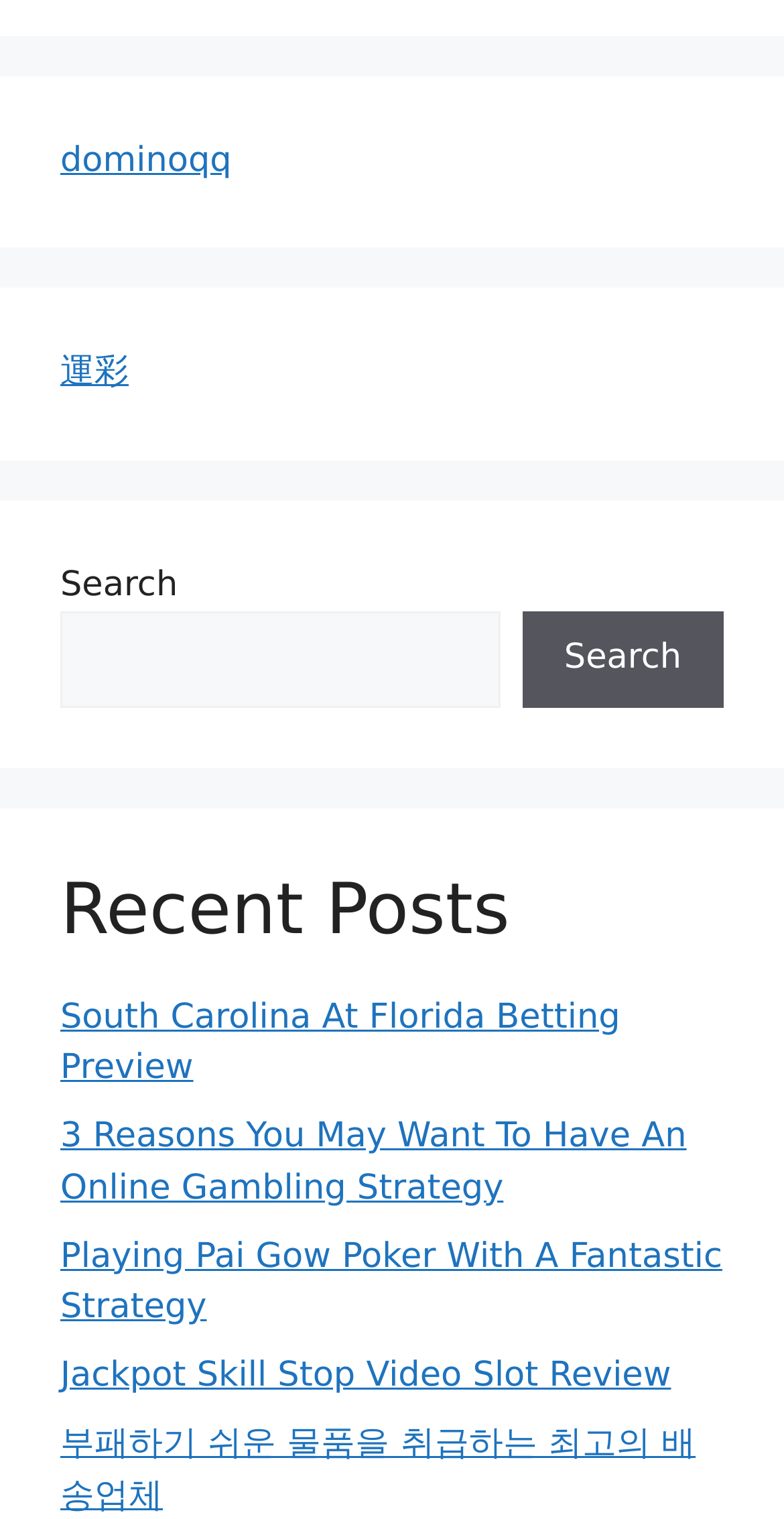Determine the bounding box coordinates for the UI element matching this description: "dominoqq".

[0.077, 0.092, 0.295, 0.119]